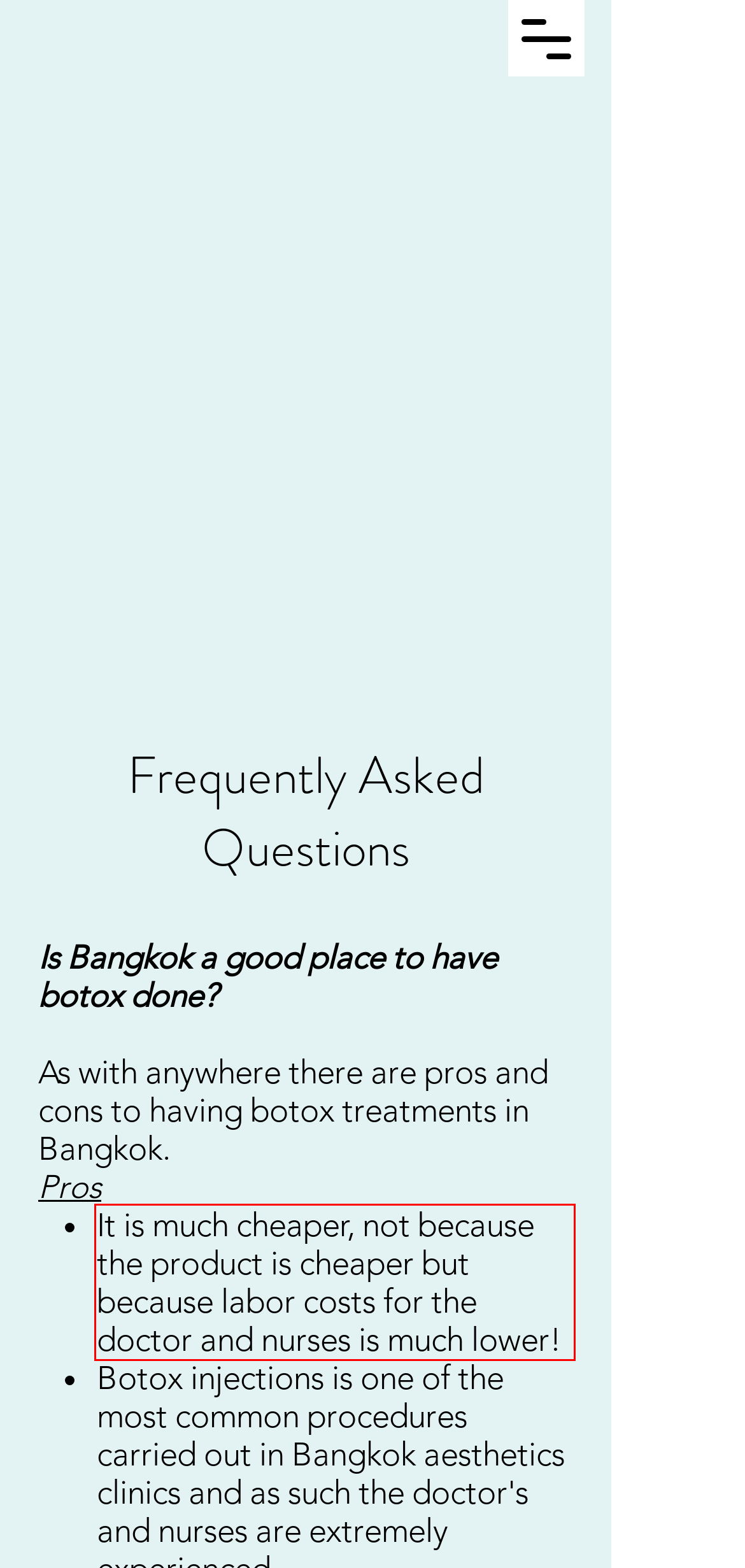You have a webpage screenshot with a red rectangle surrounding a UI element. Extract the text content from within this red bounding box.

It is much cheaper, not because the product is cheaper but because labor costs for the doctor and nurses is much lower!